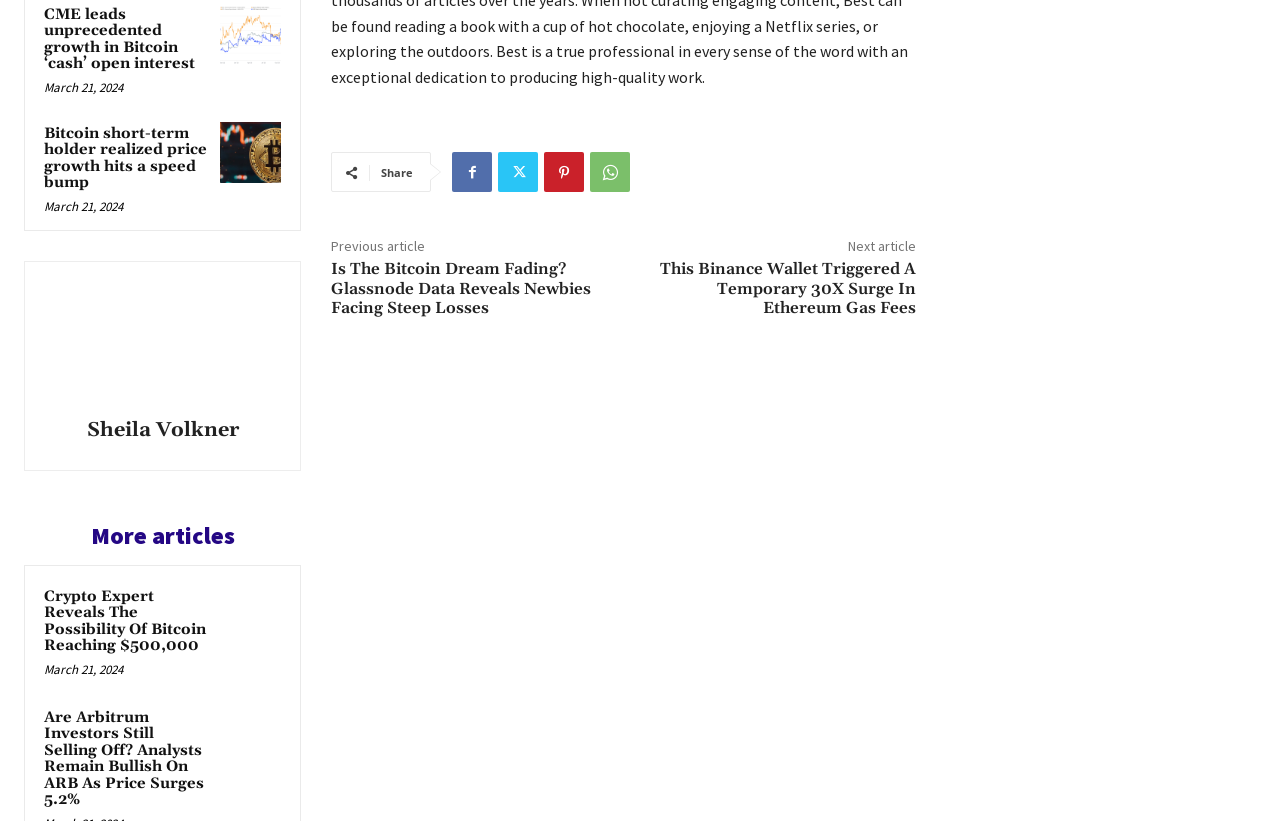Specify the bounding box coordinates of the element's region that should be clicked to achieve the following instruction: "Read the article about Crypto Expert Reveals The Possibility Of Bitcoin Reaching $500,000". The bounding box coordinates consist of four float numbers between 0 and 1, in the format [left, top, right, bottom].

[0.034, 0.714, 0.161, 0.798]